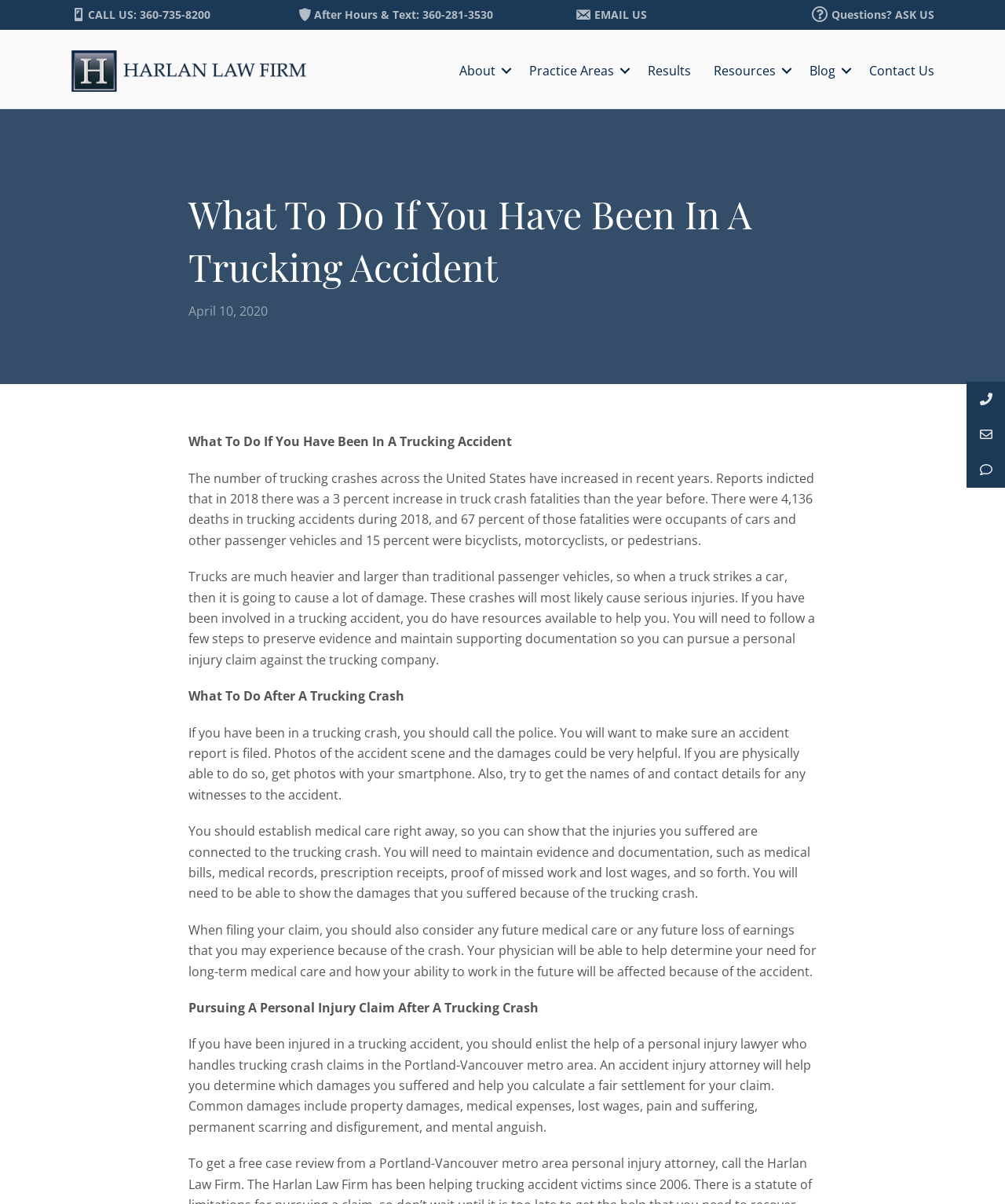What is the date of the article?
Could you please answer the question thoroughly and with as much detail as possible?

I found the answer by looking at the date mentioned in the article, which says 'April 10, 2020'.